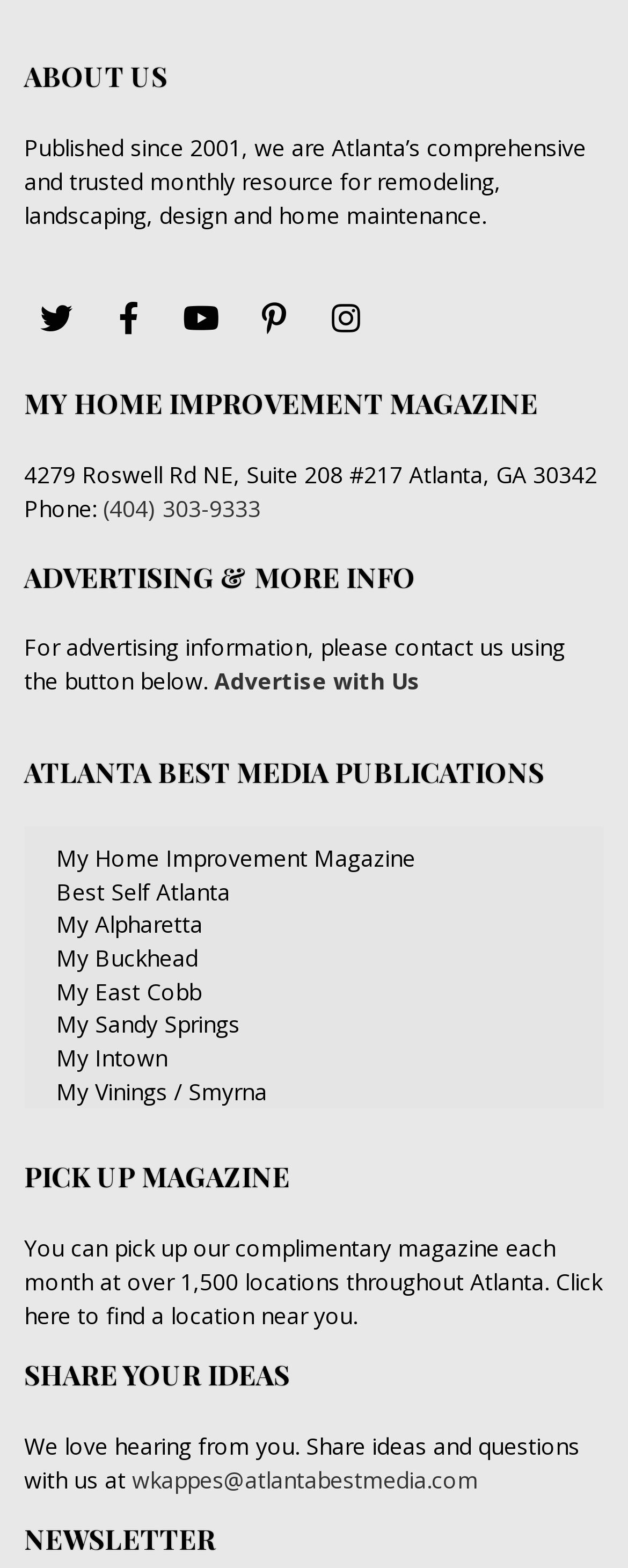How many social media links are available?
Make sure to answer the question with a detailed and comprehensive explanation.

The social media links are located in the top section of the webpage, and there are five links: Twitter, Facebook, Youtube, Pinterest, and Instagram.